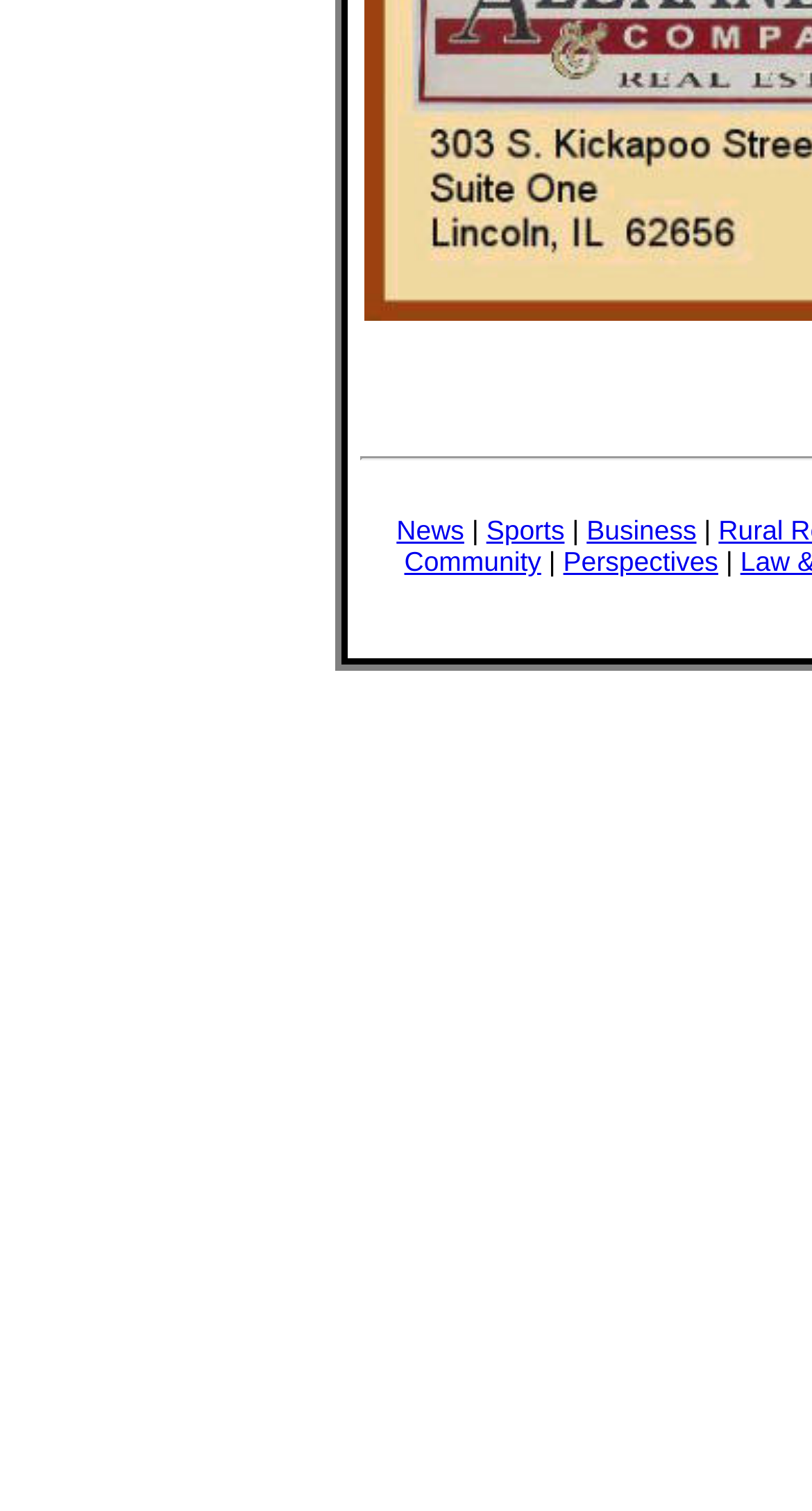How many links are there in the top menu?
Provide a short answer using one word or a brief phrase based on the image.

4